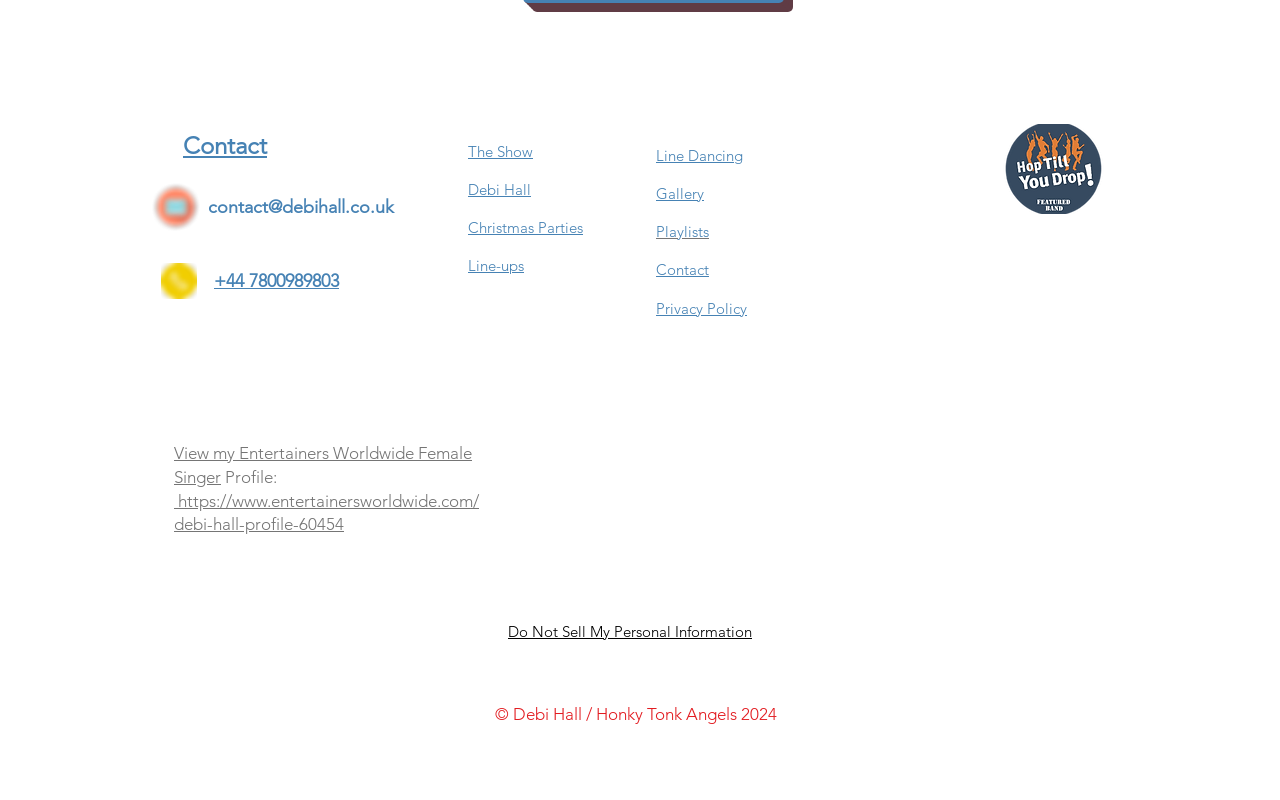Based on the image, provide a detailed and complete answer to the question: 
What is the contact email?

I found the contact email by looking at the heading element with the text 'contact@debihall.co.uk' which is a link, indicating that it's a clickable email address.